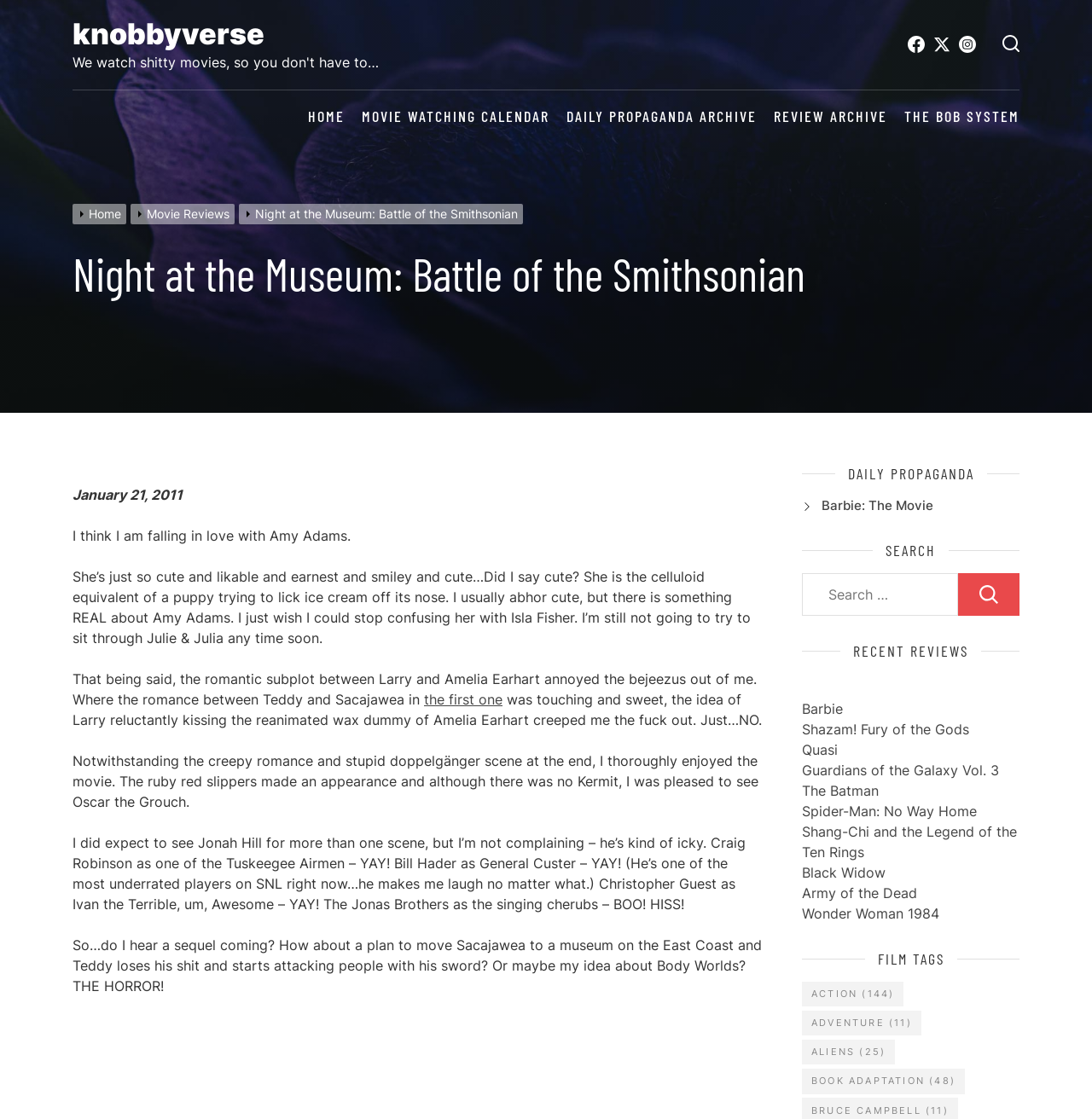Pinpoint the bounding box coordinates of the clickable area needed to execute the instruction: "Click on the HOME link". The coordinates should be specified as four float numbers between 0 and 1, i.e., [left, top, right, bottom].

[0.282, 0.096, 0.316, 0.112]